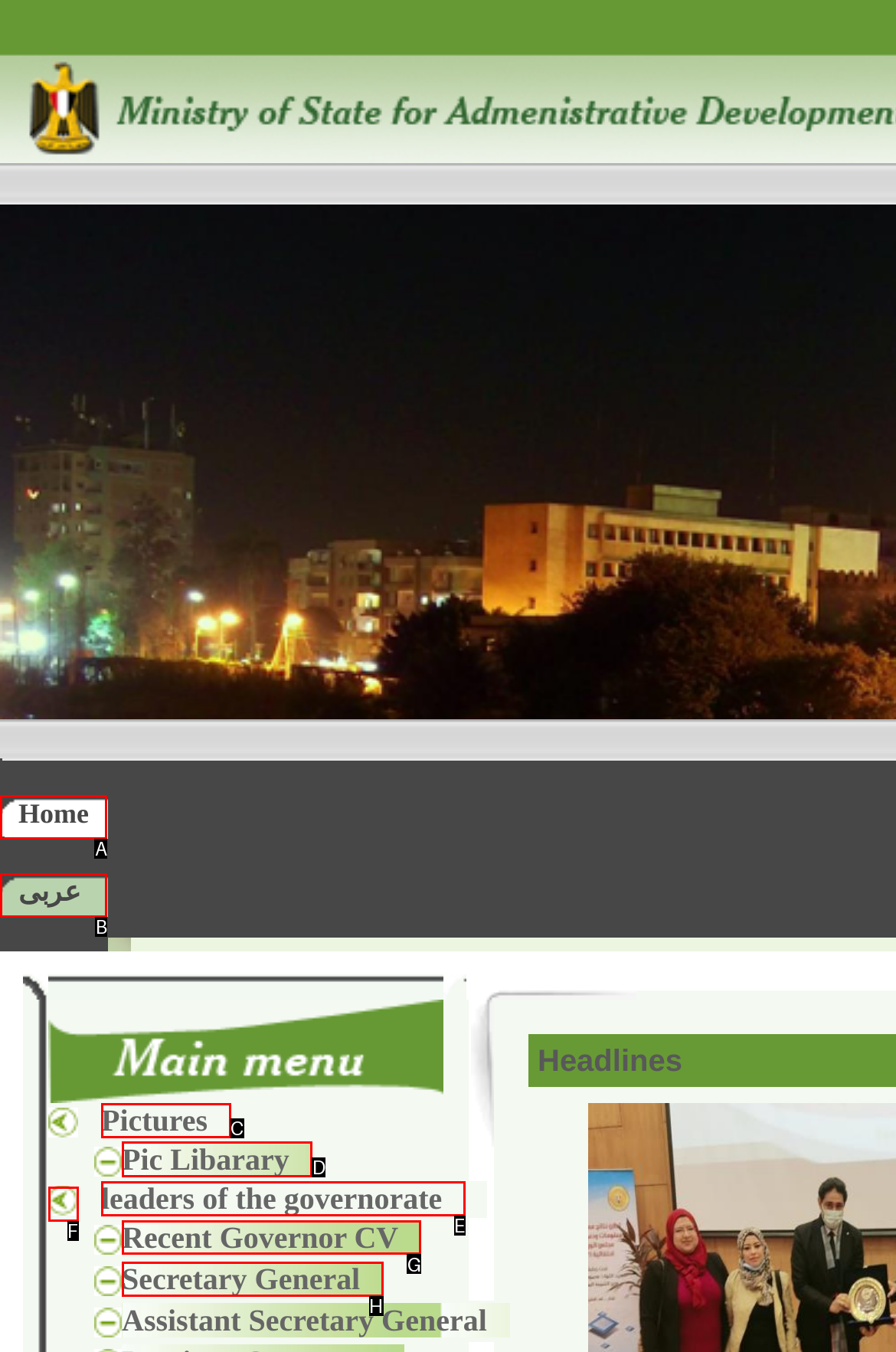Identify the letter of the option that should be selected to accomplish the following task: Check Recent Governor CV. Provide the letter directly.

G